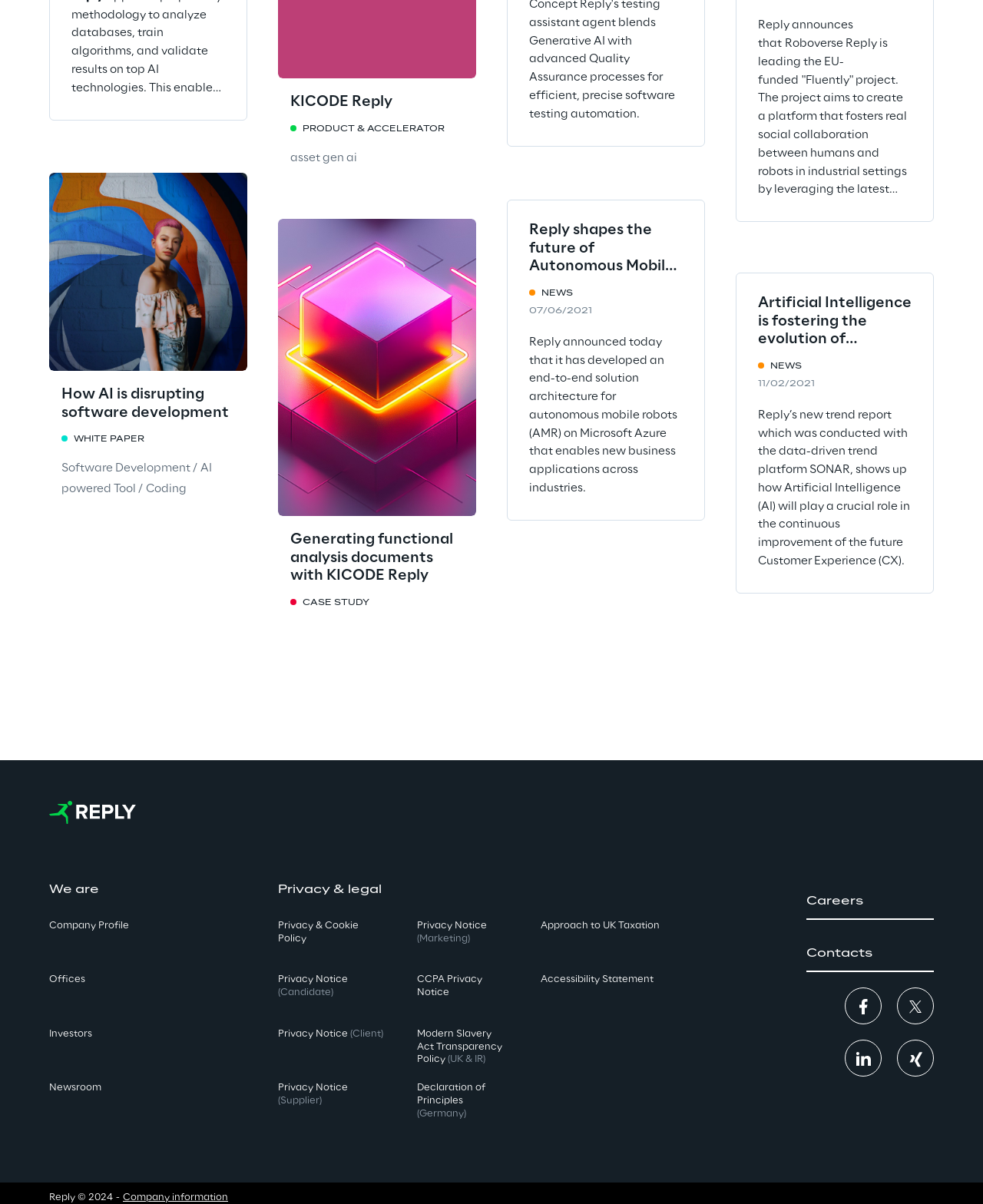Identify the bounding box of the HTML element described here: "title="Facebook"". Provide the coordinates as four float numbers between 0 and 1: [left, top, right, bottom].

[0.859, 0.82, 0.897, 0.851]